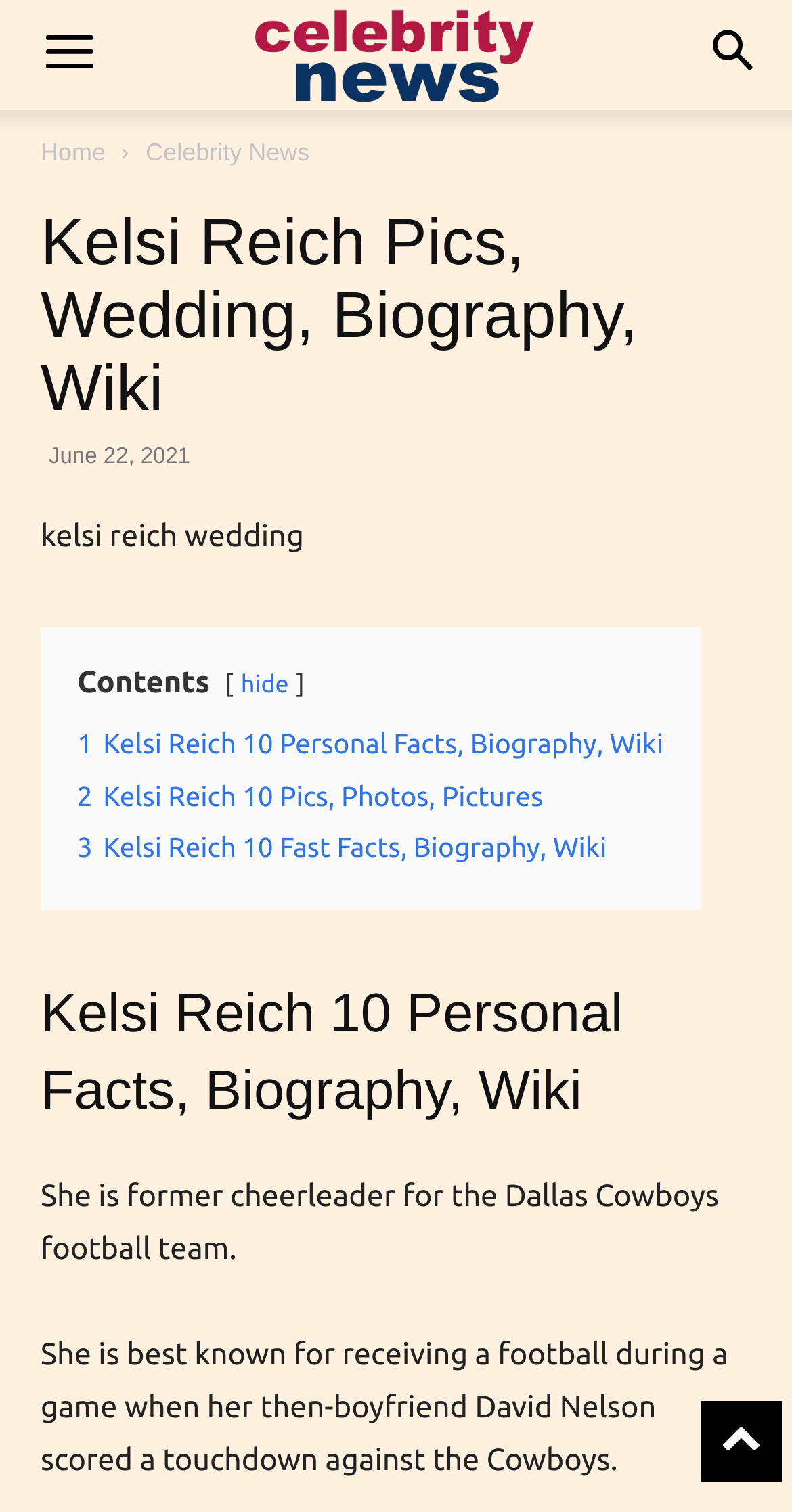Explain in detail what you observe on this webpage.

This webpage is about Kelsi Reich, featuring her wedding, biography, and wiki. At the top right corner, there is a search button. On the top left, there is a mobile toggle button and a logo image with the text "celebrity news". Below the logo, there are two links, "Home" and "Celebrity News", which are positioned side by side.

The main content of the webpage is divided into sections. The first section has a heading "Kelsi Reich Pics, Wedding, Biography, Wiki" and a timestamp "June 22, 2021". Below the heading, there is a subheading "kelsi reich wedding". The section also contains a table of contents with links to different parts of the webpage, including "1 Kelsi Reich 10 Personal Facts, Biography, Wiki", "2 Kelsi Reich 10 Pics, Photos, Pictures", and "3 Kelsi Reich 10 Fast Facts, Biography, Wiki".

The main content of the webpage is organized into sections, each with a heading and a brief description. The first section is about Kelsi Reich's personal facts, biography, and wiki, which includes two paragraphs of text describing her background, including her being a former cheerleader for the Dallas Cowboys football team and her notable moment of receiving a football during a game.